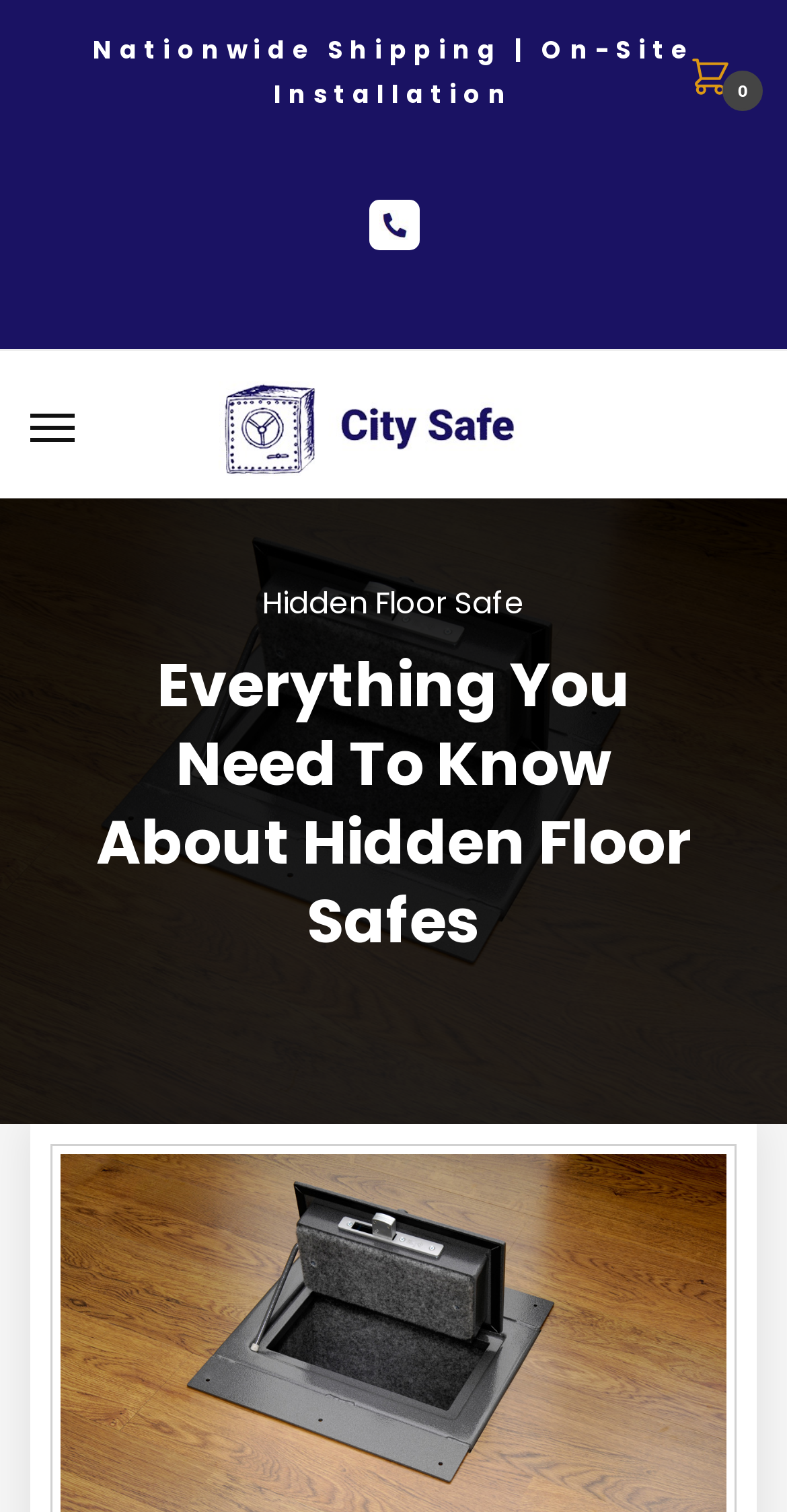Highlight the bounding box of the UI element that corresponds to this description: "$0.00 0".

[0.854, 0.033, 0.962, 0.072]